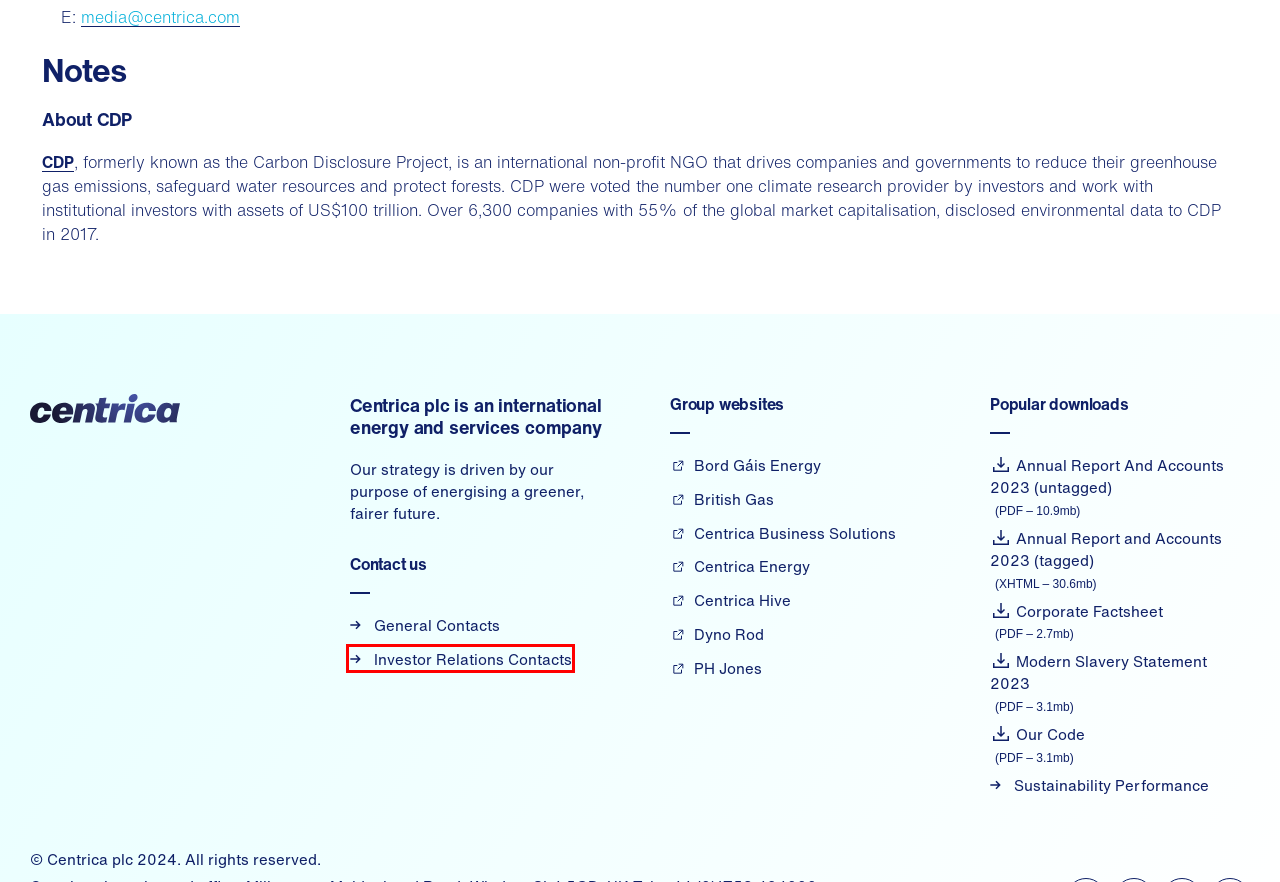A screenshot of a webpage is provided, featuring a red bounding box around a specific UI element. Identify the webpage description that most accurately reflects the new webpage after interacting with the selected element. Here are the candidates:
A. Investor Relations Contacts
B. Contacts
C. Stories
D. PH Jones – Your heating installation, service and repairs experts.
E. Smart Home Systems with Hive Smart Home Technology | Hive Home
F. Centrica Energy
G. Sustainability Reports, Data & Documents
H. Gas, electricity, boiler service offers | Bord Gáis Energy

A